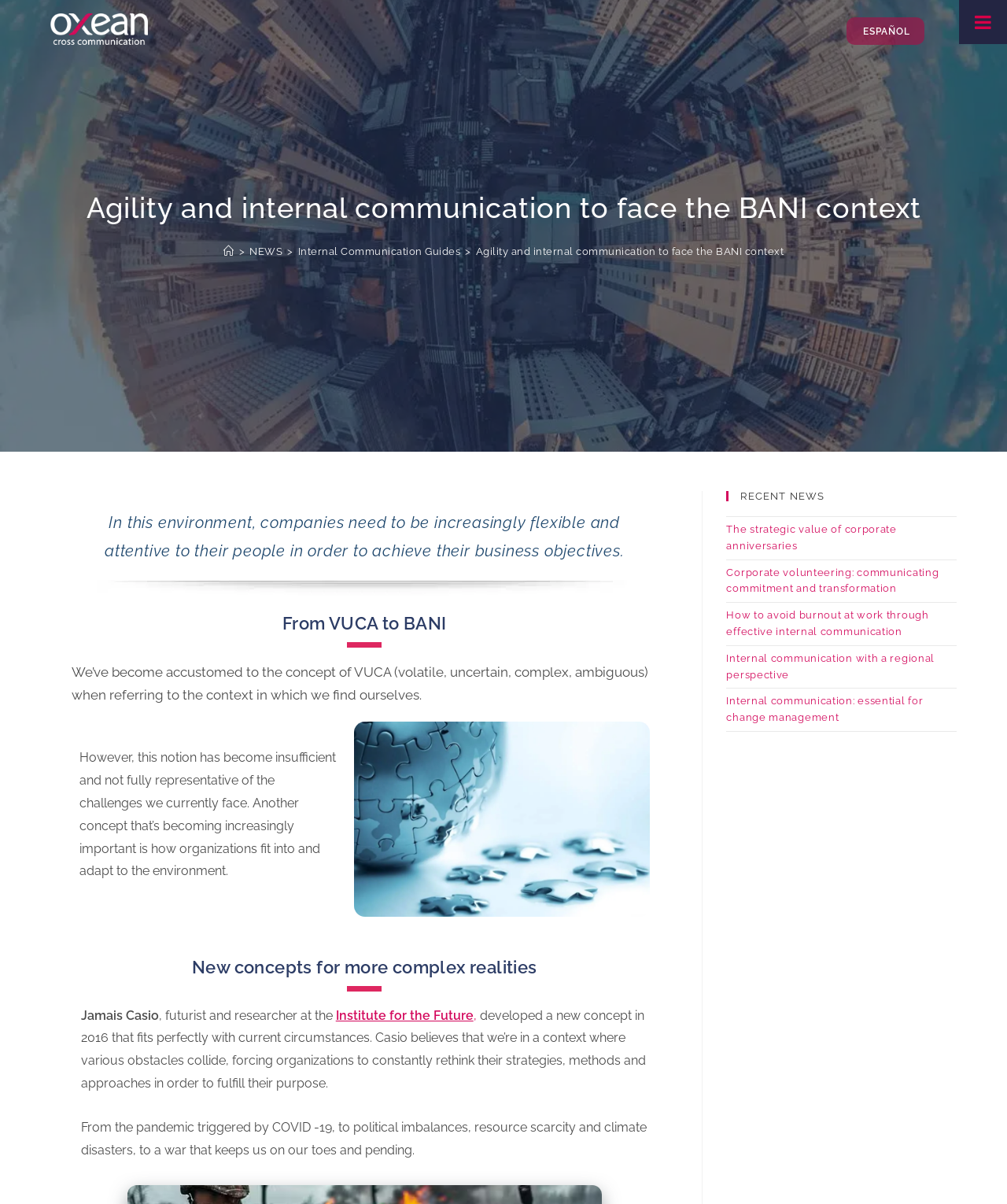Locate the heading on the webpage and return its text.

Agility and internal communication to face the BANI context